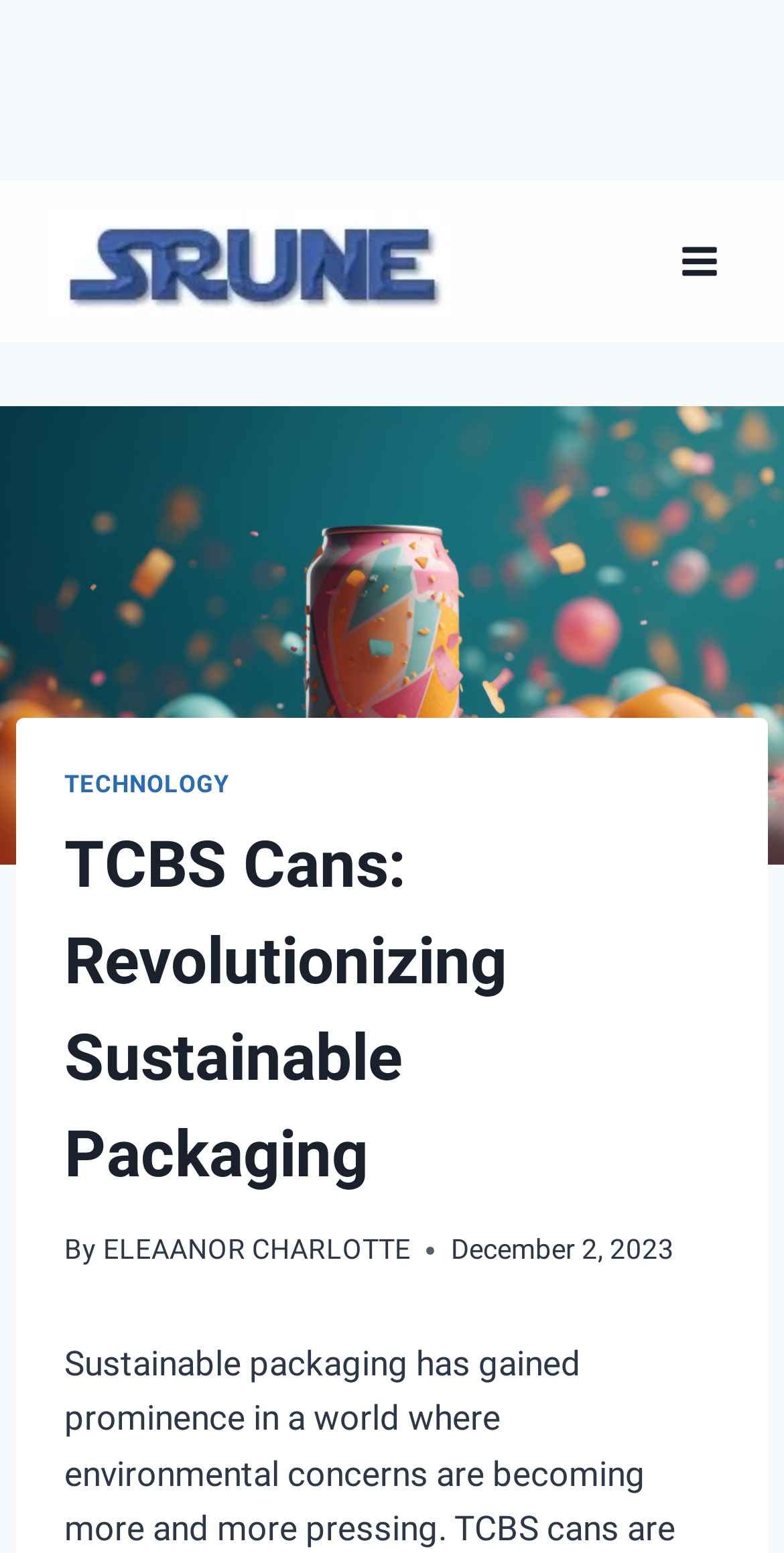Based on the element description: "ELEAANOR CHARLOTTE", identify the UI element and provide its bounding box coordinates. Use four float numbers between 0 and 1, [left, top, right, bottom].

[0.131, 0.794, 0.524, 0.815]